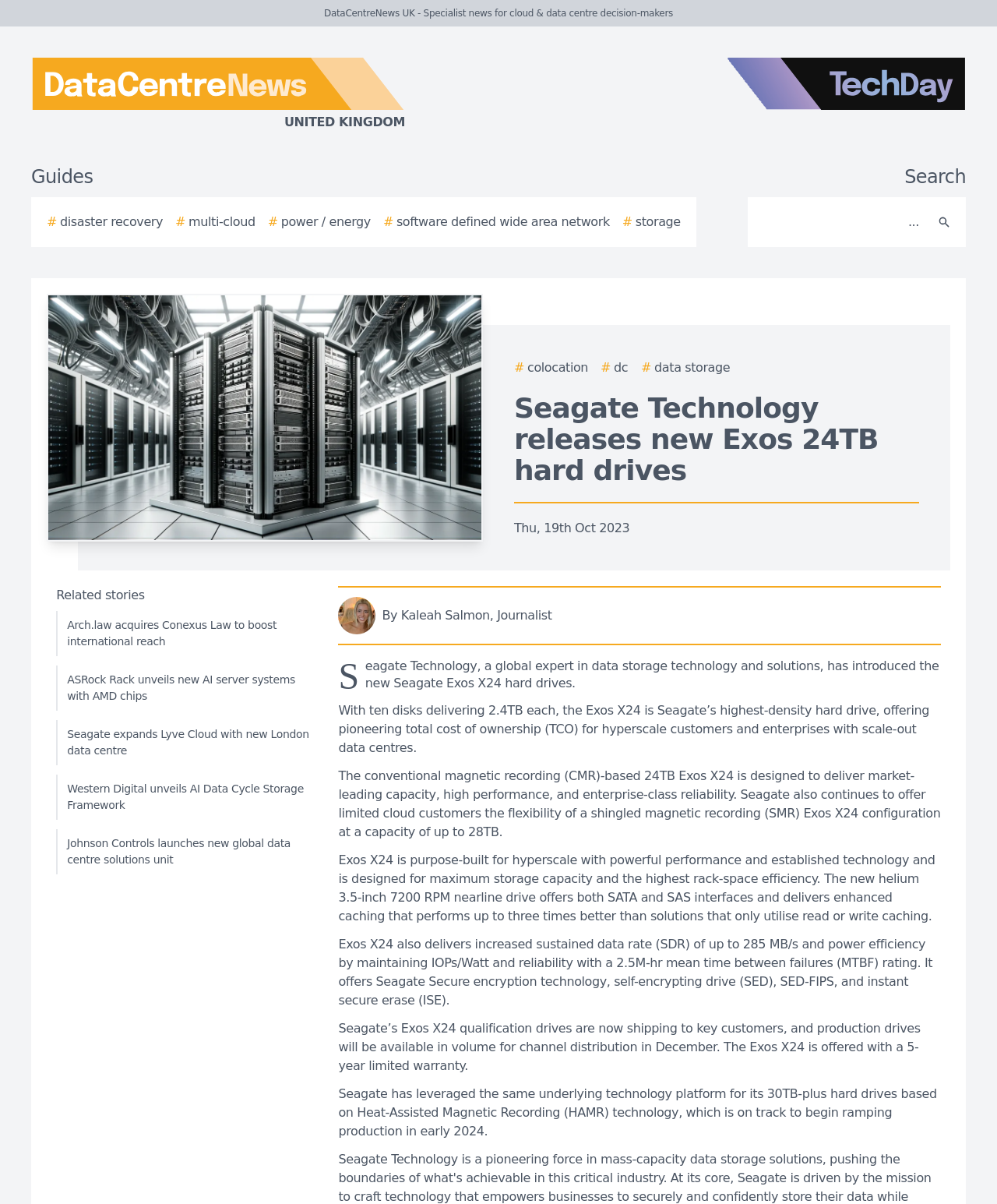Using the information shown in the image, answer the question with as much detail as possible: What is the interface of the Exos X24 hard drive?

The webpage mentions that the Exos X24 hard drive offers both SATA and SAS interfaces, providing flexibility and compatibility for different systems.